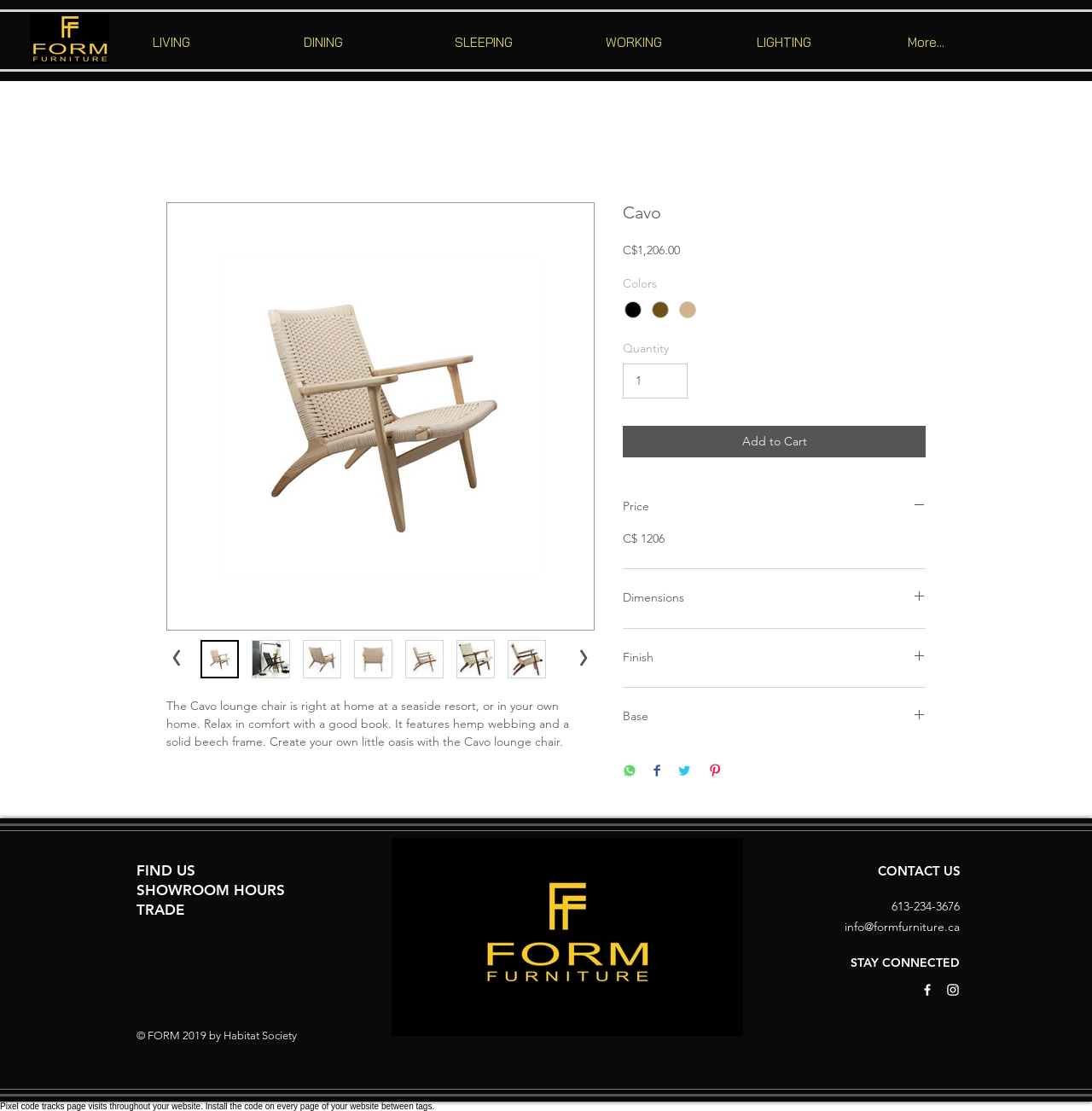What are the available social media platforms to share the product?
Provide a one-word or short-phrase answer based on the image.

WhatsApp, Facebook, Twitter, Pinterest